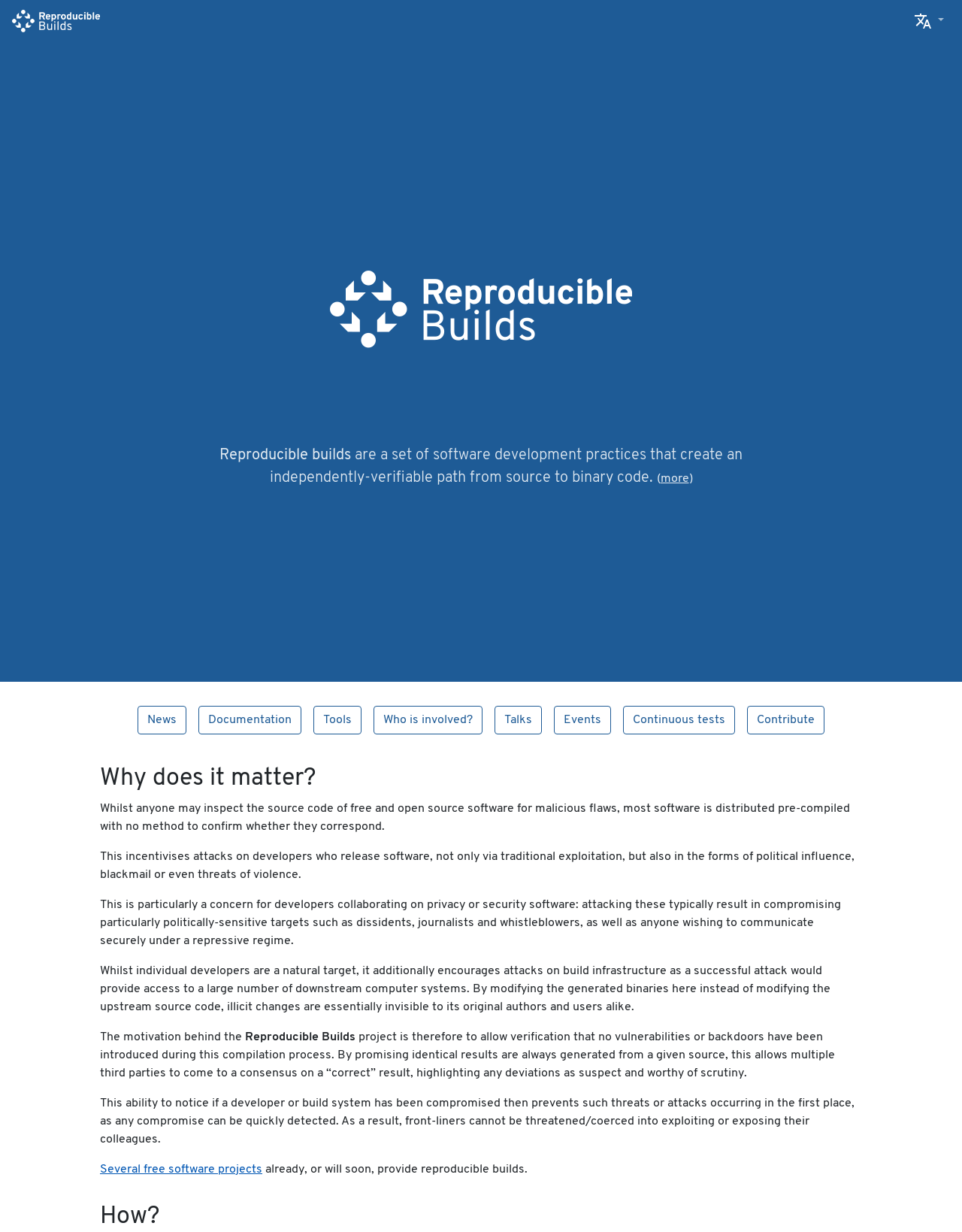Could you indicate the bounding box coordinates of the region to click in order to complete this instruction: "Click on the 'Home' link".

None